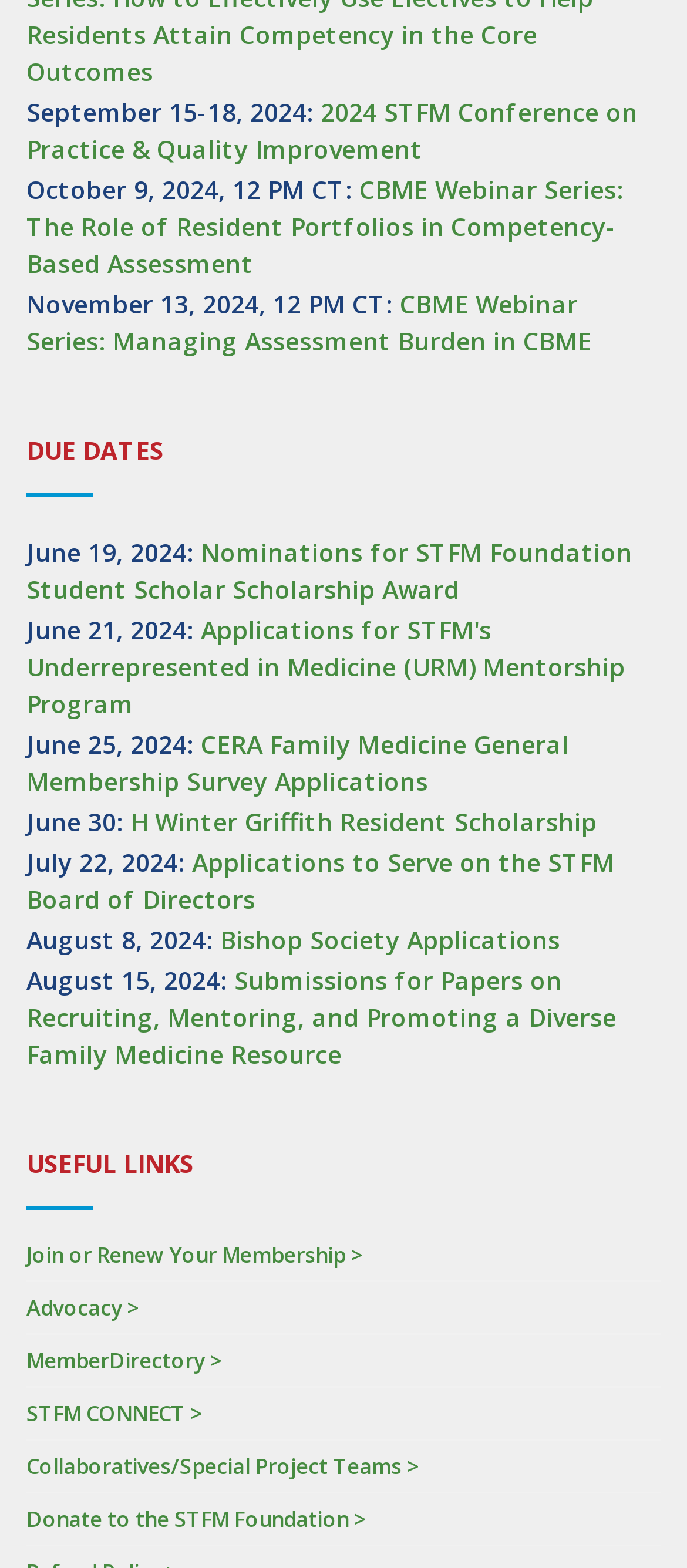Provide the bounding box coordinates for the UI element that is described by this text: "MemberDirectory >". The coordinates should be in the form of four float numbers between 0 and 1: [left, top, right, bottom].

[0.038, 0.858, 0.323, 0.877]